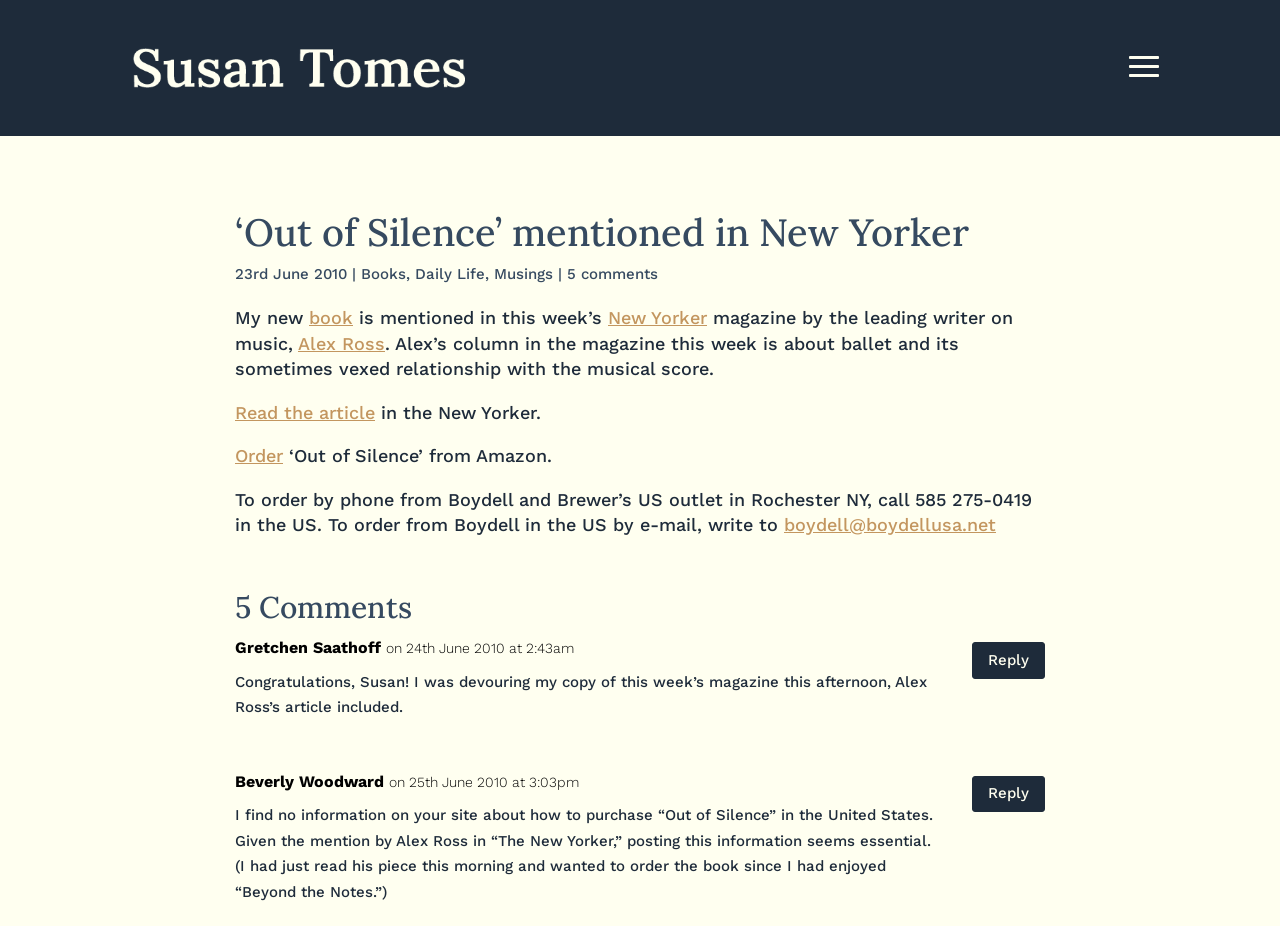Find the bounding box coordinates of the element to click in order to complete the given instruction: "Read the article in the New Yorker."

[0.184, 0.434, 0.293, 0.457]